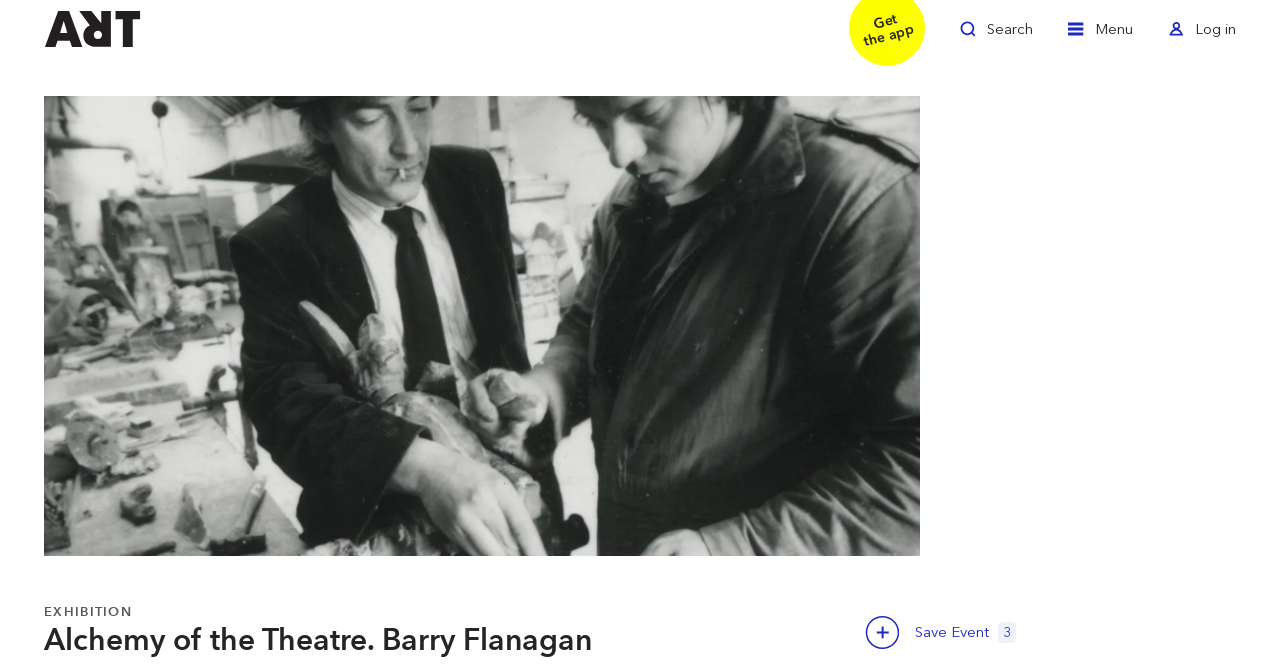What is the theme of the exhibition?
Provide a one-word or short-phrase answer based on the image.

Theatre